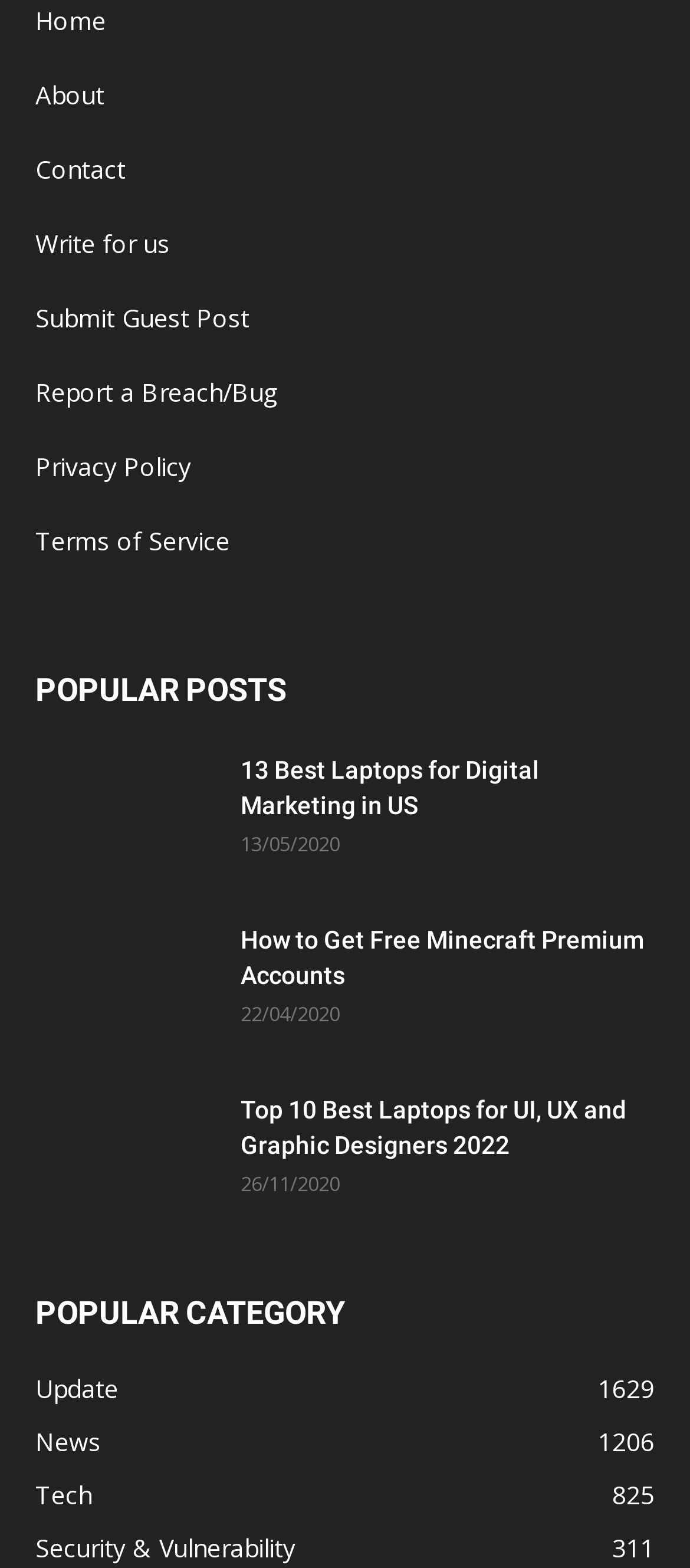Using the image as a reference, answer the following question in as much detail as possible:
What is the date of the latest popular post?

I looked at the dates under the 'POPULAR POSTS' heading and found that the latest date is 26/11/2020, which corresponds to the post 'Top 10 Best Laptops for UI, UX and Graphic Designers 2022'.